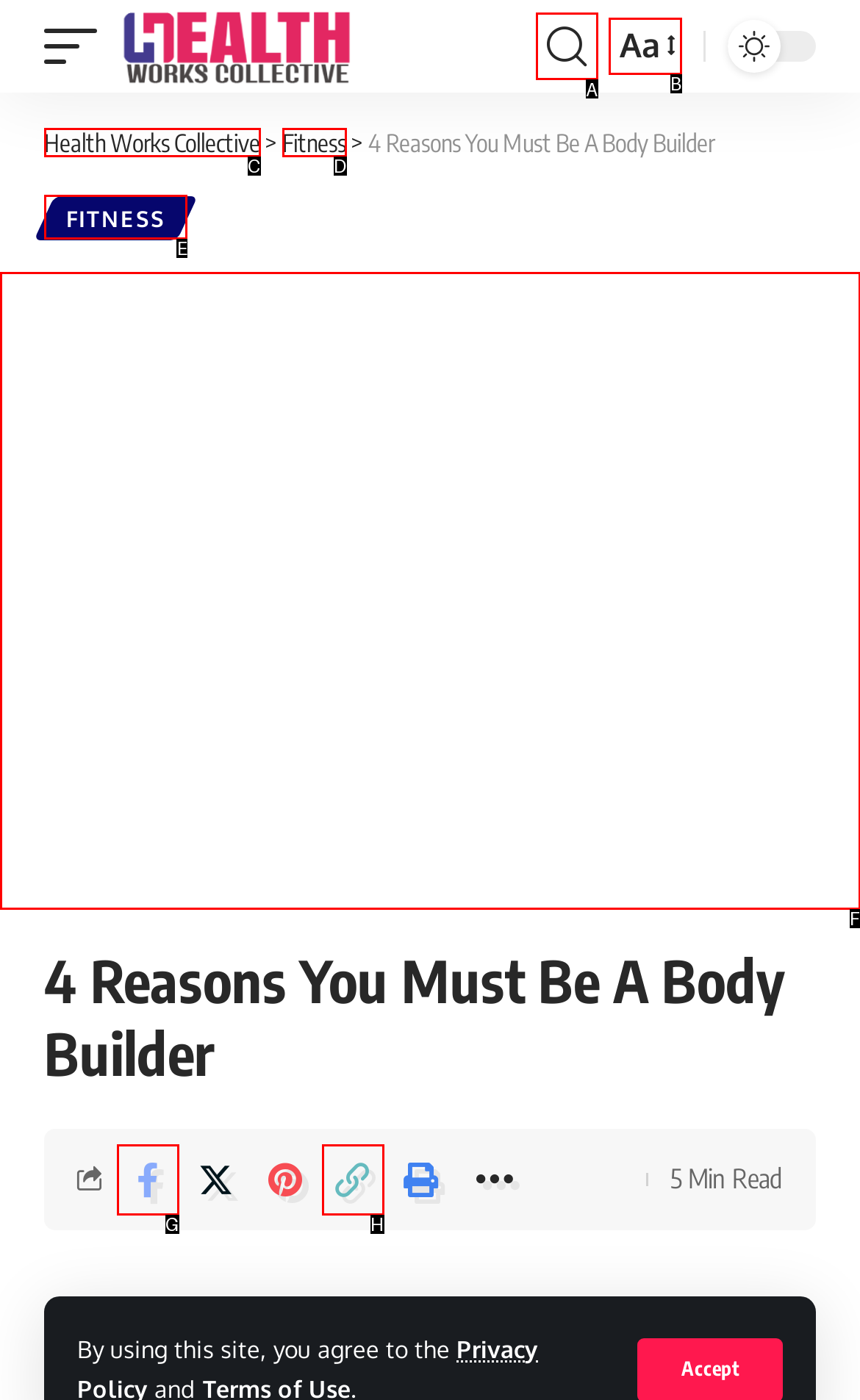Determine which UI element matches this description: parent_node: Font Resizer aria-label="search"
Reply with the appropriate option's letter.

A